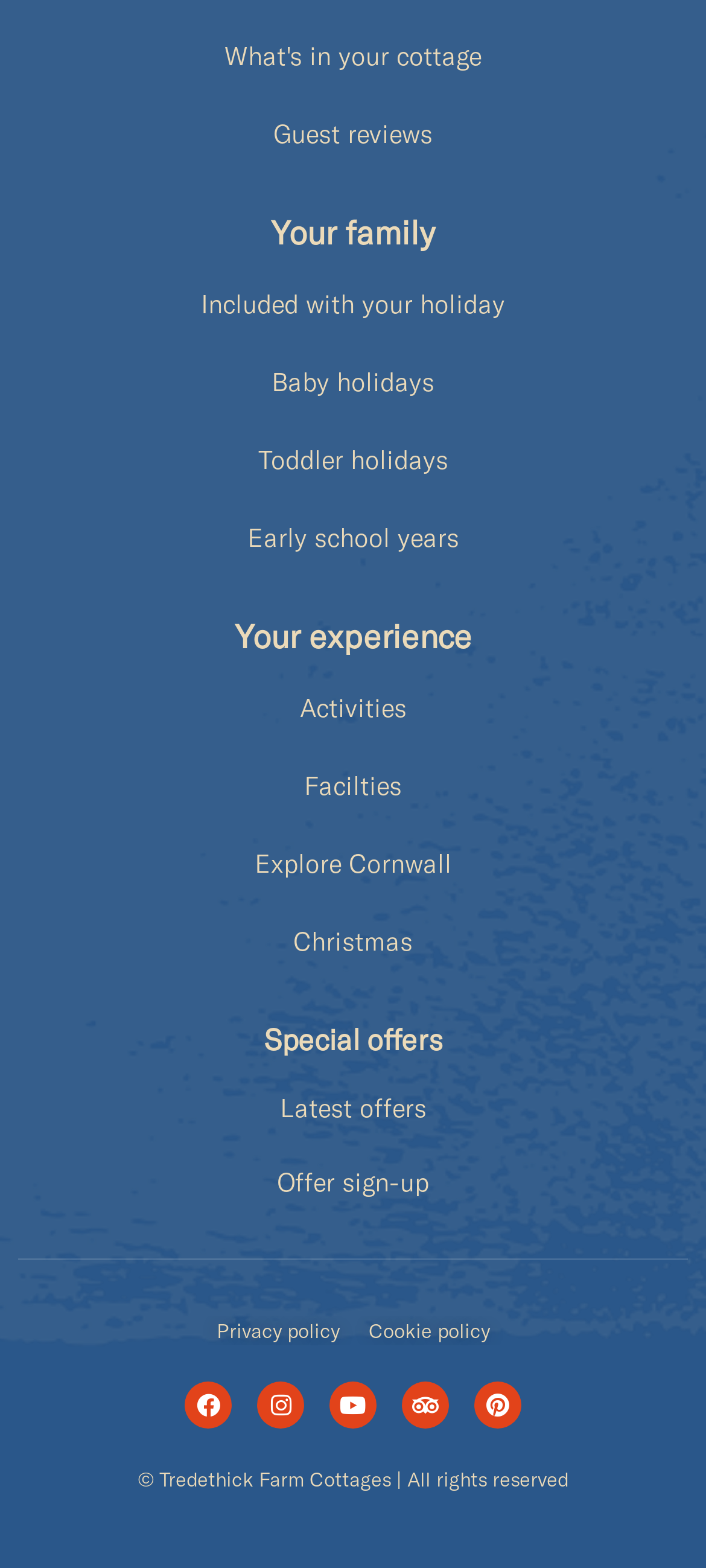Specify the bounding box coordinates of the area to click in order to execute this command: 'Explore activities'. The coordinates should consist of four float numbers ranging from 0 to 1, and should be formatted as [left, top, right, bottom].

[0.051, 0.44, 0.949, 0.464]